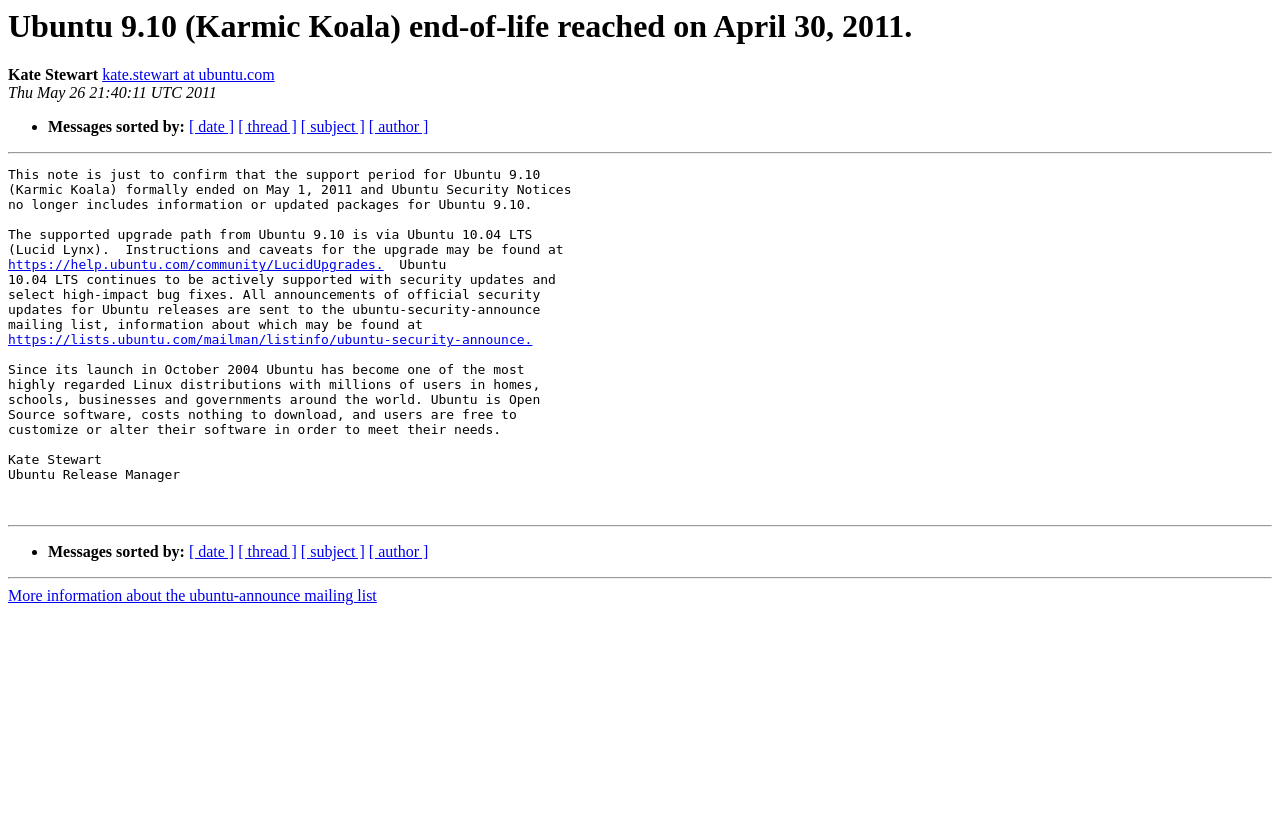Determine the bounding box coordinates for the UI element matching this description: "https://lists.ubuntu.com/mailman/listinfo/ubuntu-security-announce.".

[0.006, 0.406, 0.416, 0.424]